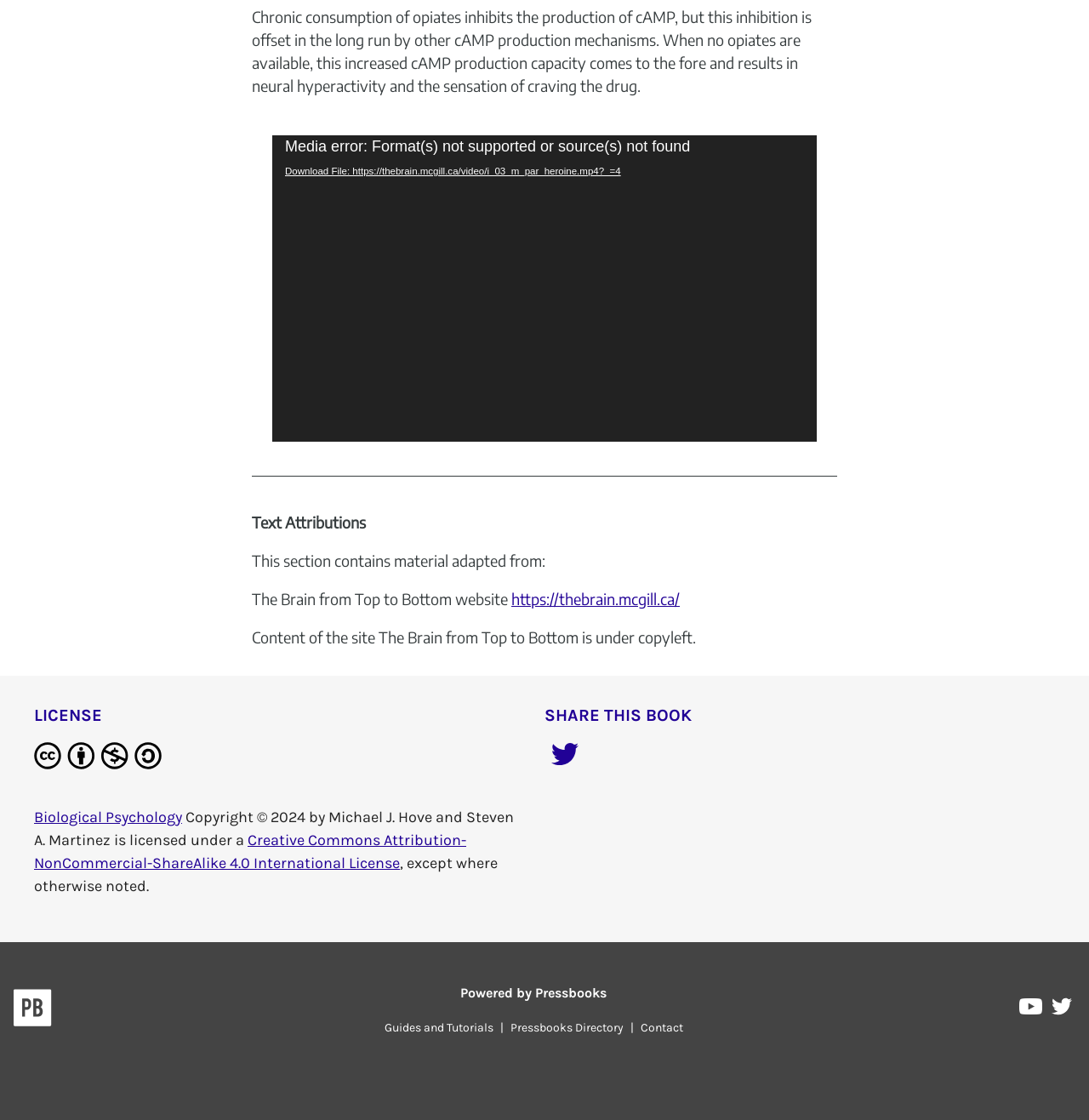Please locate the bounding box coordinates of the element's region that needs to be clicked to follow the instruction: "Go to the website The Brain from Top to Bottom". The bounding box coordinates should be provided as four float numbers between 0 and 1, i.e., [left, top, right, bottom].

[0.47, 0.526, 0.624, 0.544]